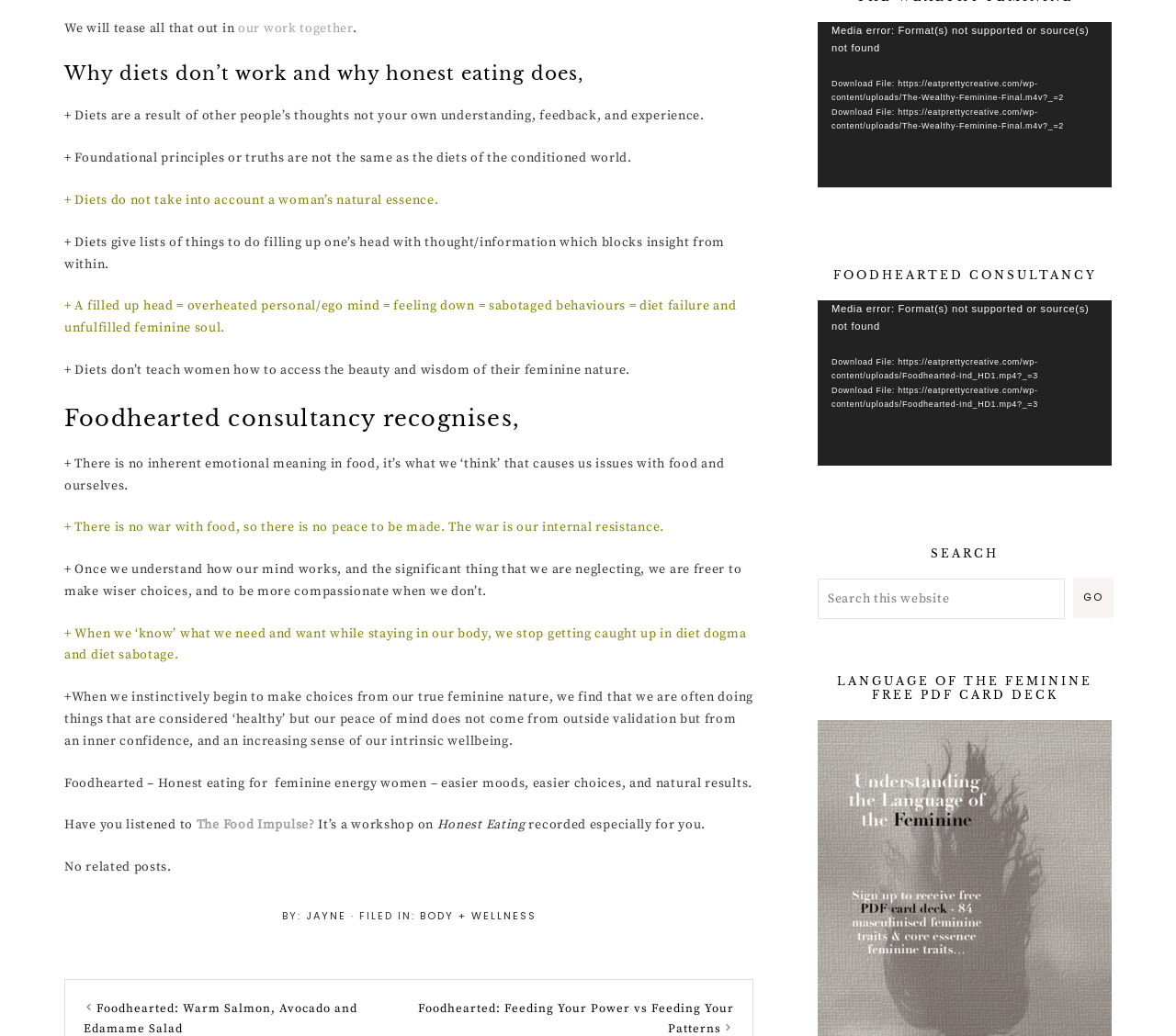What is the main topic of this webpage?
From the image, respond using a single word or phrase.

Foodhearted consultancy